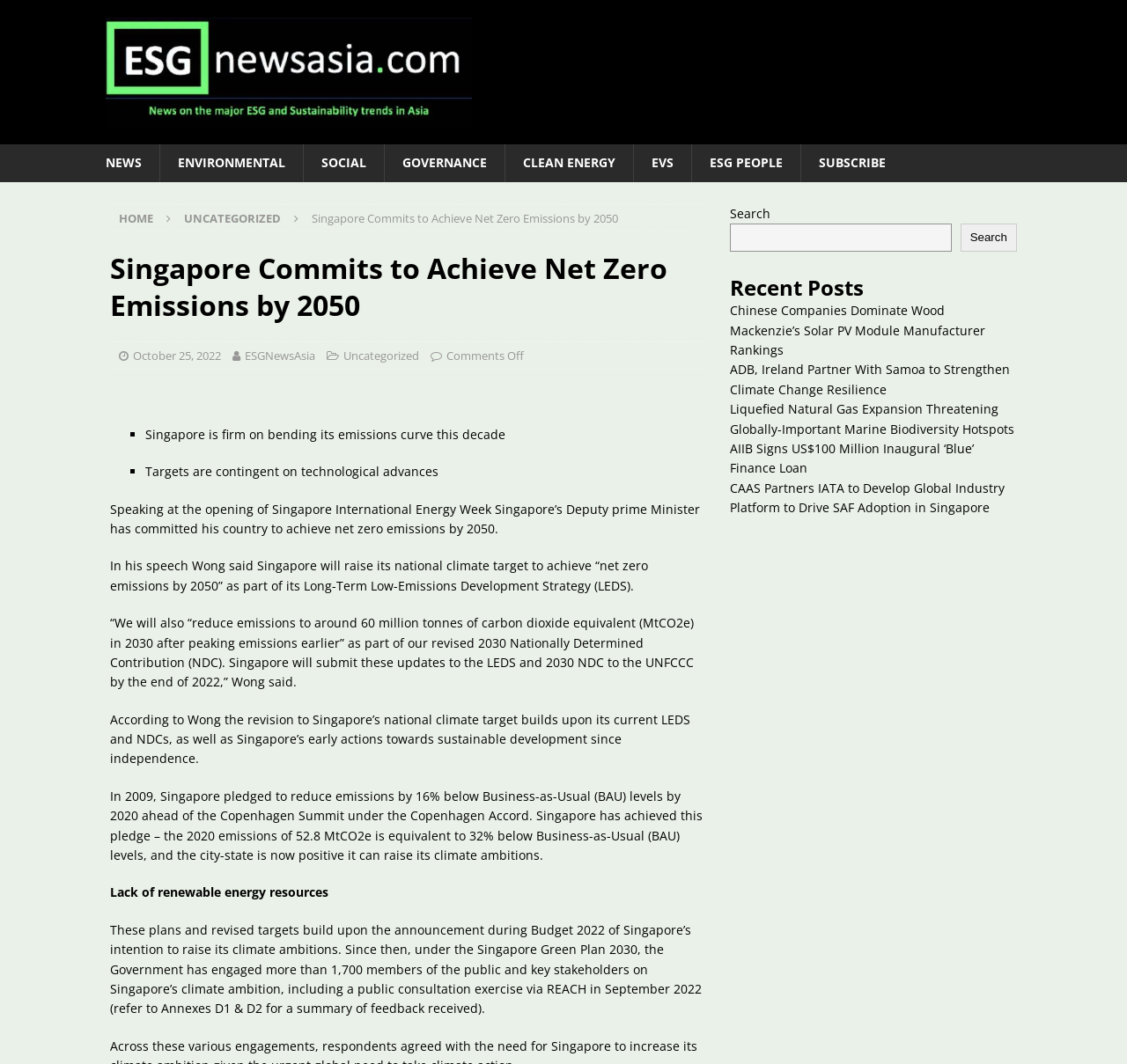Identify the bounding box coordinates of the region I need to click to complete this instruction: "View the home page".

[0.105, 0.197, 0.136, 0.212]